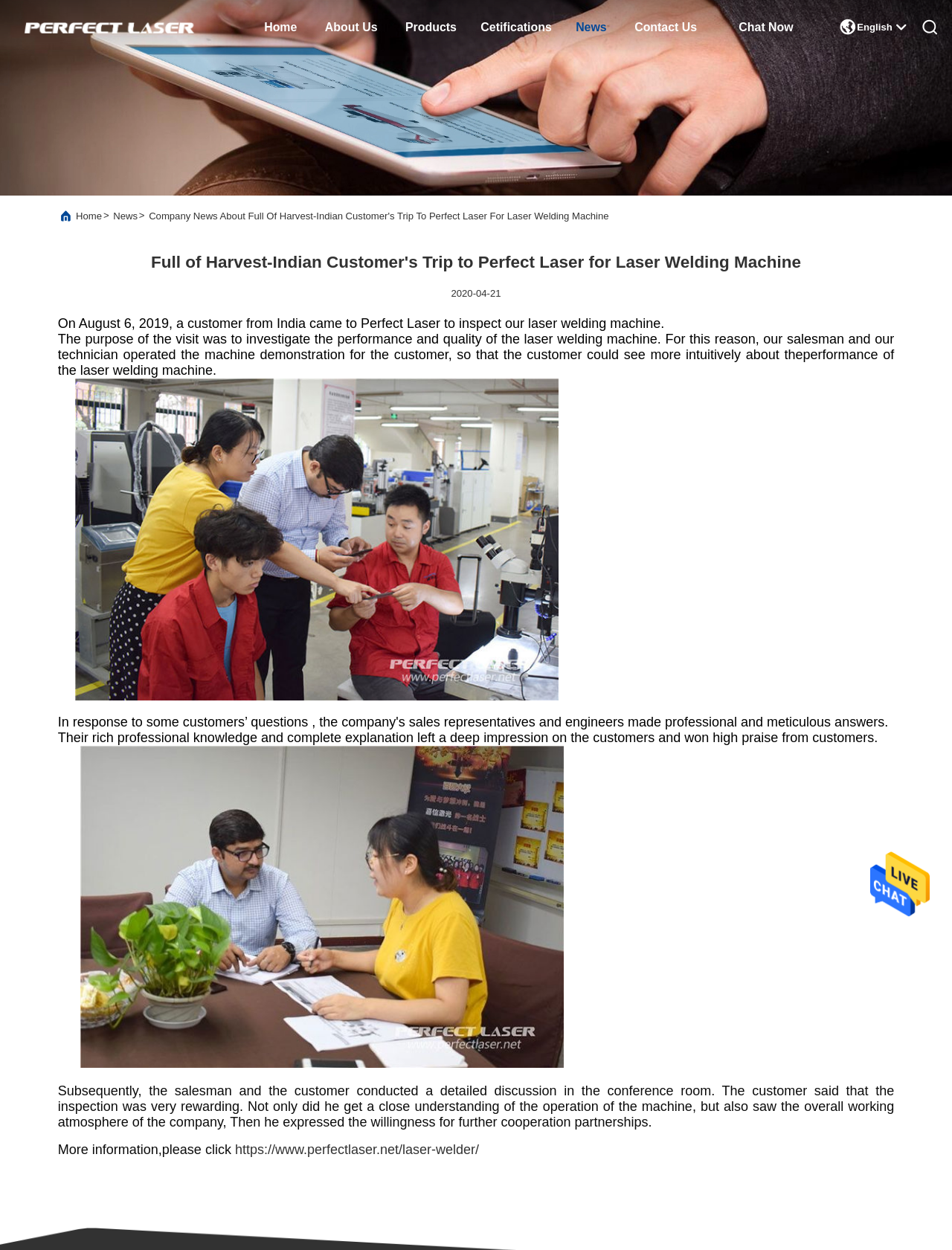Extract the bounding box coordinates for the UI element described by the text: "https://www.perfectlaser.net/laser-welder/". The coordinates should be in the form of [left, top, right, bottom] with values between 0 and 1.

[0.247, 0.914, 0.503, 0.926]